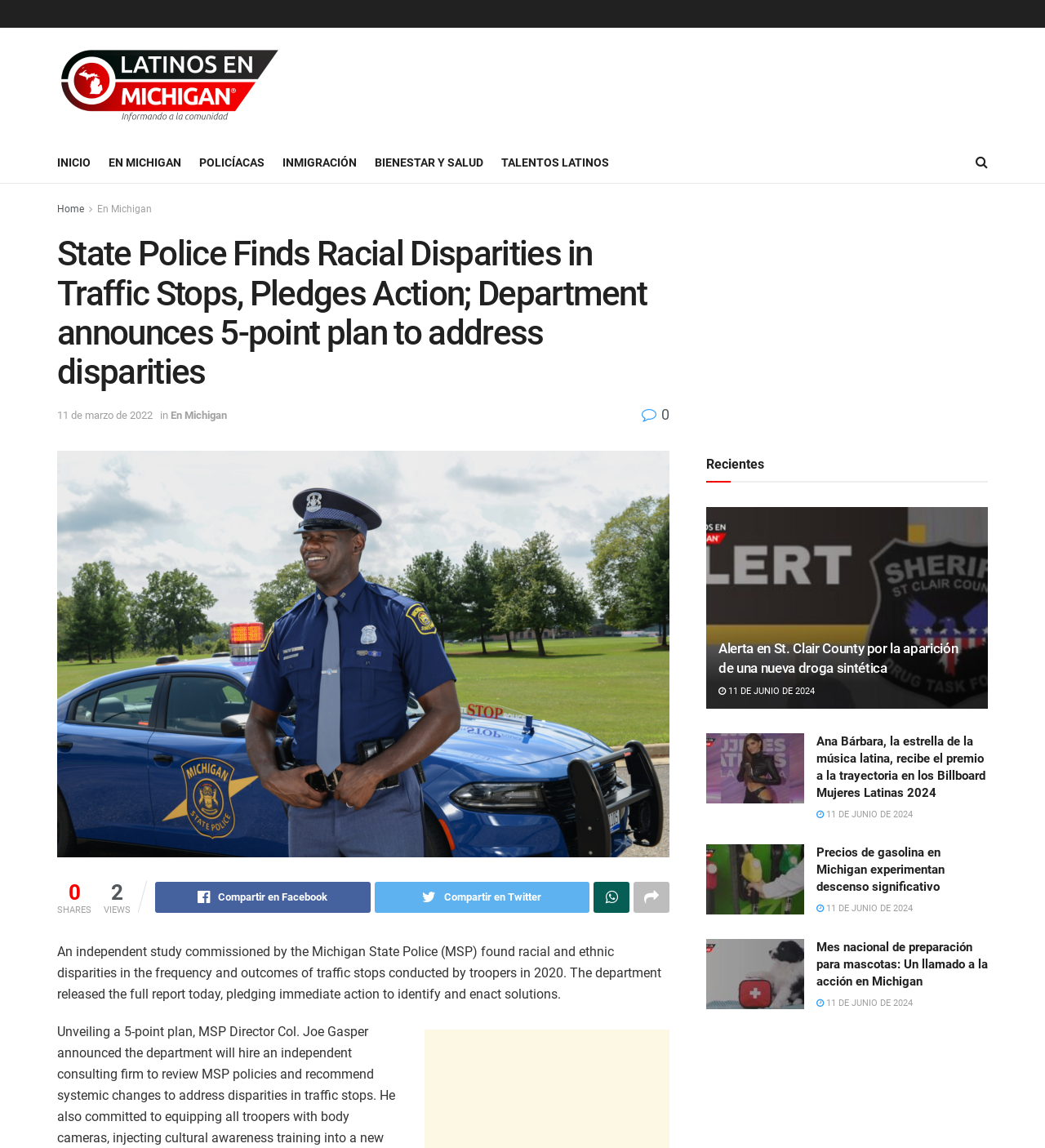Can you determine the bounding box coordinates of the area that needs to be clicked to fulfill the following instruction: "View the 'anxiety sleep' tag"?

None